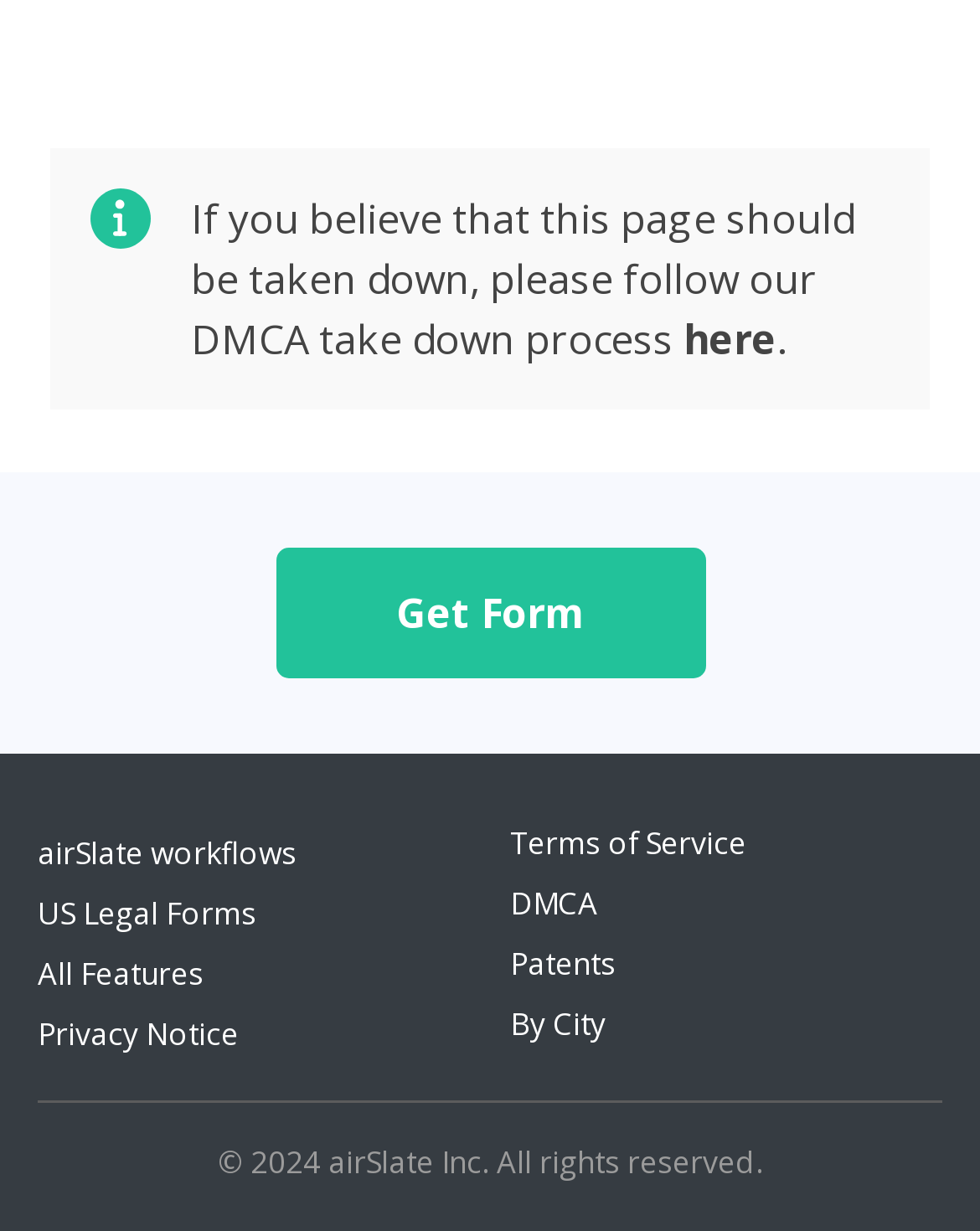Give a concise answer using one word or a phrase to the following question:
What is the position of the image on the webpage?

Top-left